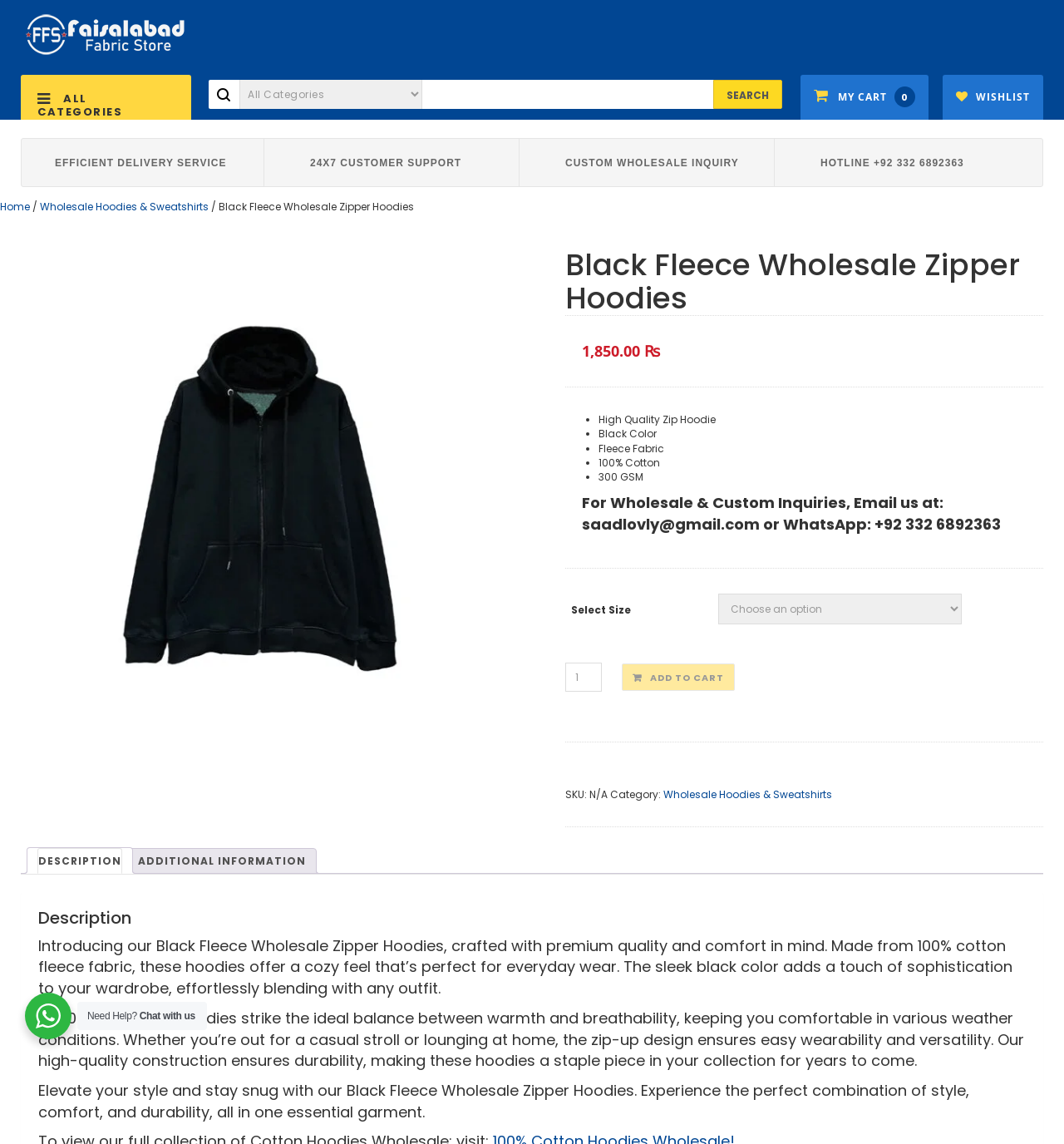Please indicate the bounding box coordinates of the element's region to be clicked to achieve the instruction: "Add to cart". Provide the coordinates as four float numbers between 0 and 1, i.e., [left, top, right, bottom].

[0.584, 0.58, 0.69, 0.604]